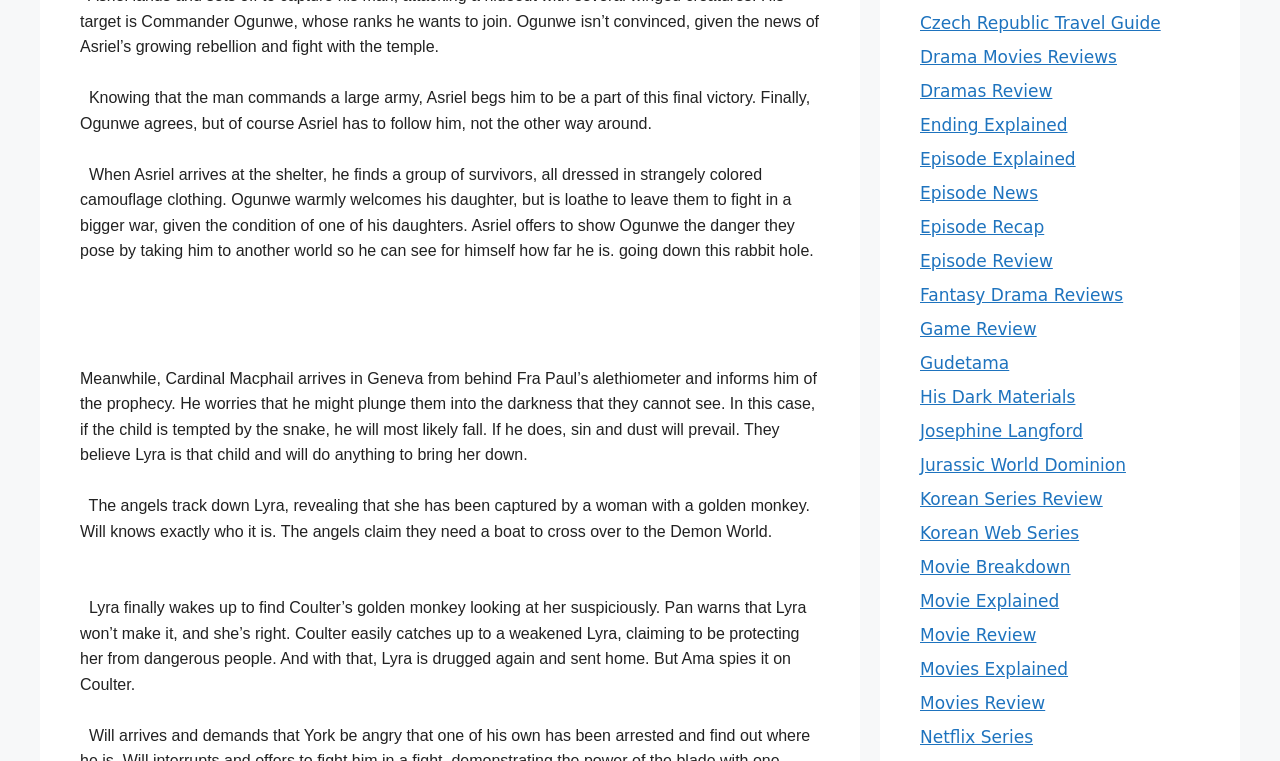Bounding box coordinates are specified in the format (top-left x, top-left y, bottom-right x, bottom-right y). All values are floating point numbers bounded between 0 and 1. Please provide the bounding box coordinate of the region this sentence describes: womens Paul Frank Julius pjs

None